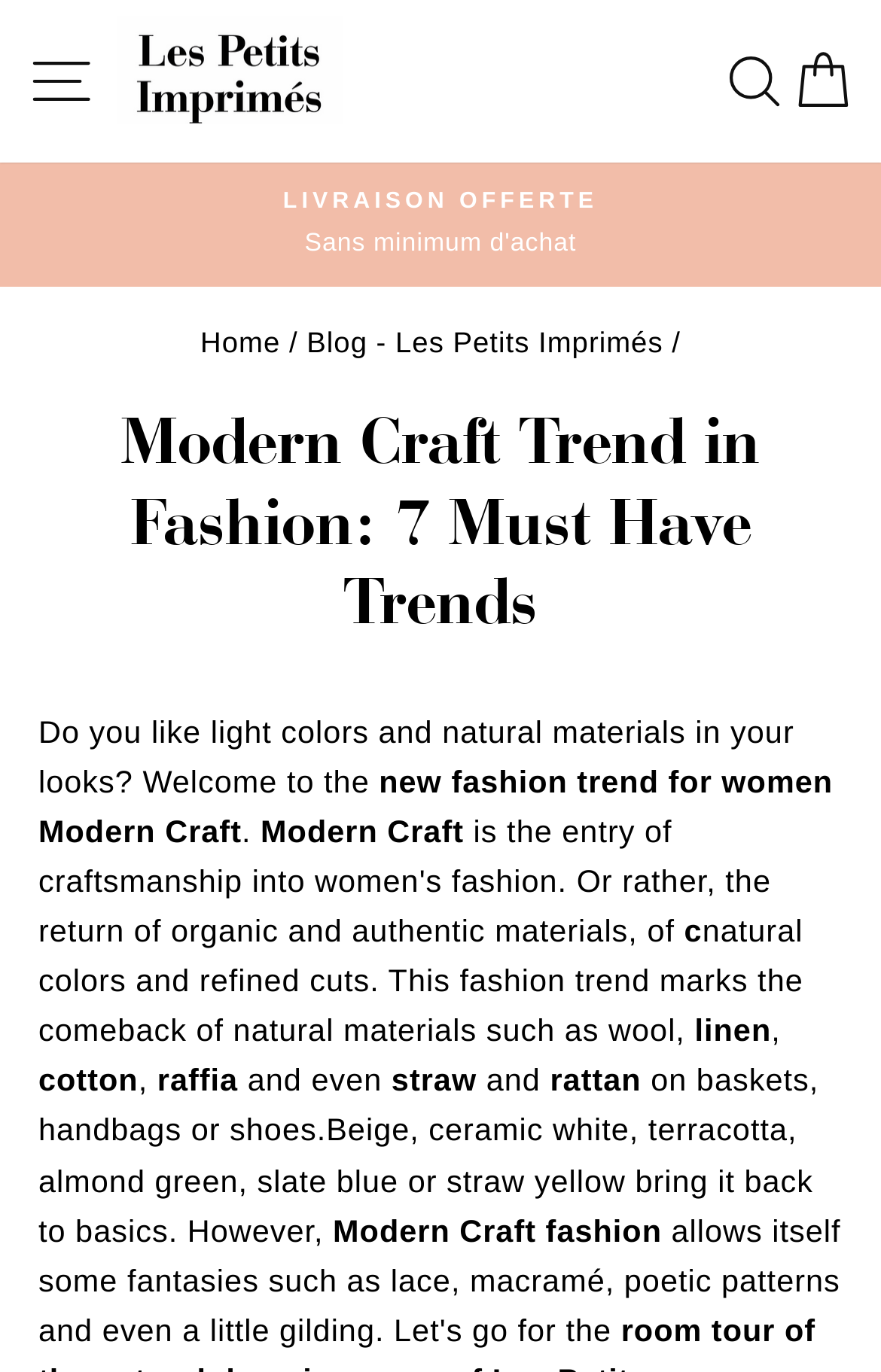Examine the image carefully and respond to the question with a detailed answer: 
What is the purpose of the 'Diaporama Pause' button?

The 'Diaporama Pause' button is likely used to pause the diaporama, which is a slideshow or a sequence of images, allowing the user to control the pace of the visual content.